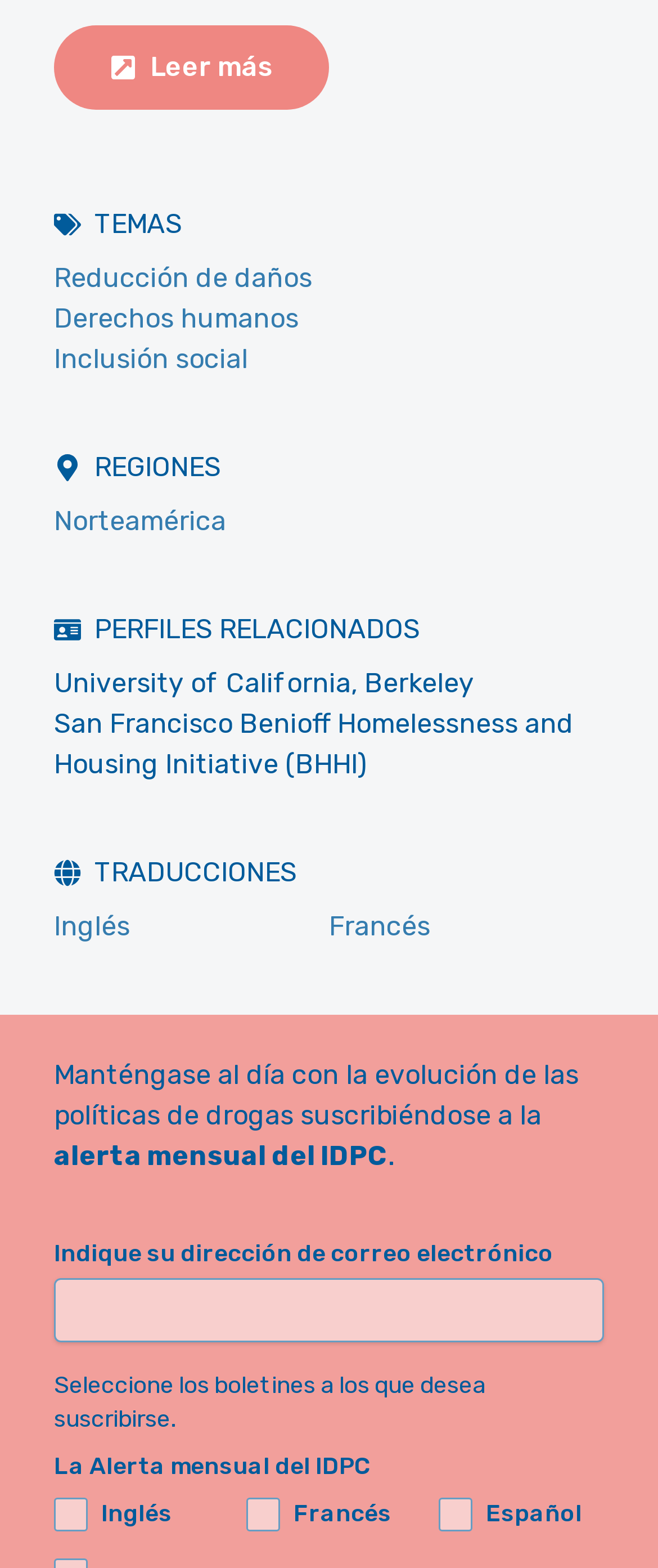What is the purpose of the checkboxes?
Please ensure your answer to the question is detailed and covers all necessary aspects.

The checkboxes are located next to the text 'Seleccione los boletines a los que desea suscribirse', which translates to 'Select the newsletters you want to subscribe to'. This suggests that the purpose of the checkboxes is to select which newsletters the user wants to subscribe to.